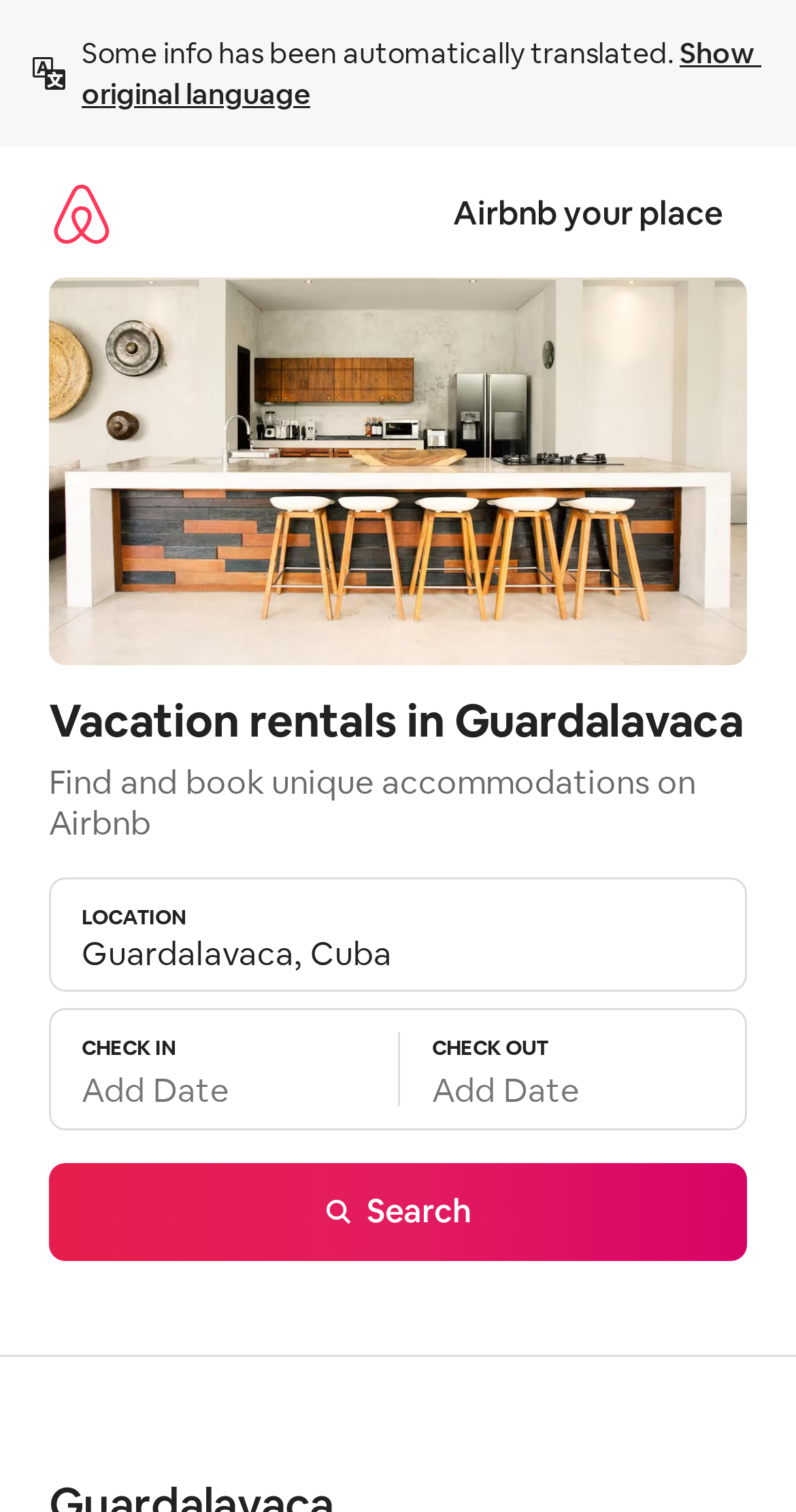Provide a single word or phrase to answer the given question: 
How many items are showing on the current page?

1 of 12